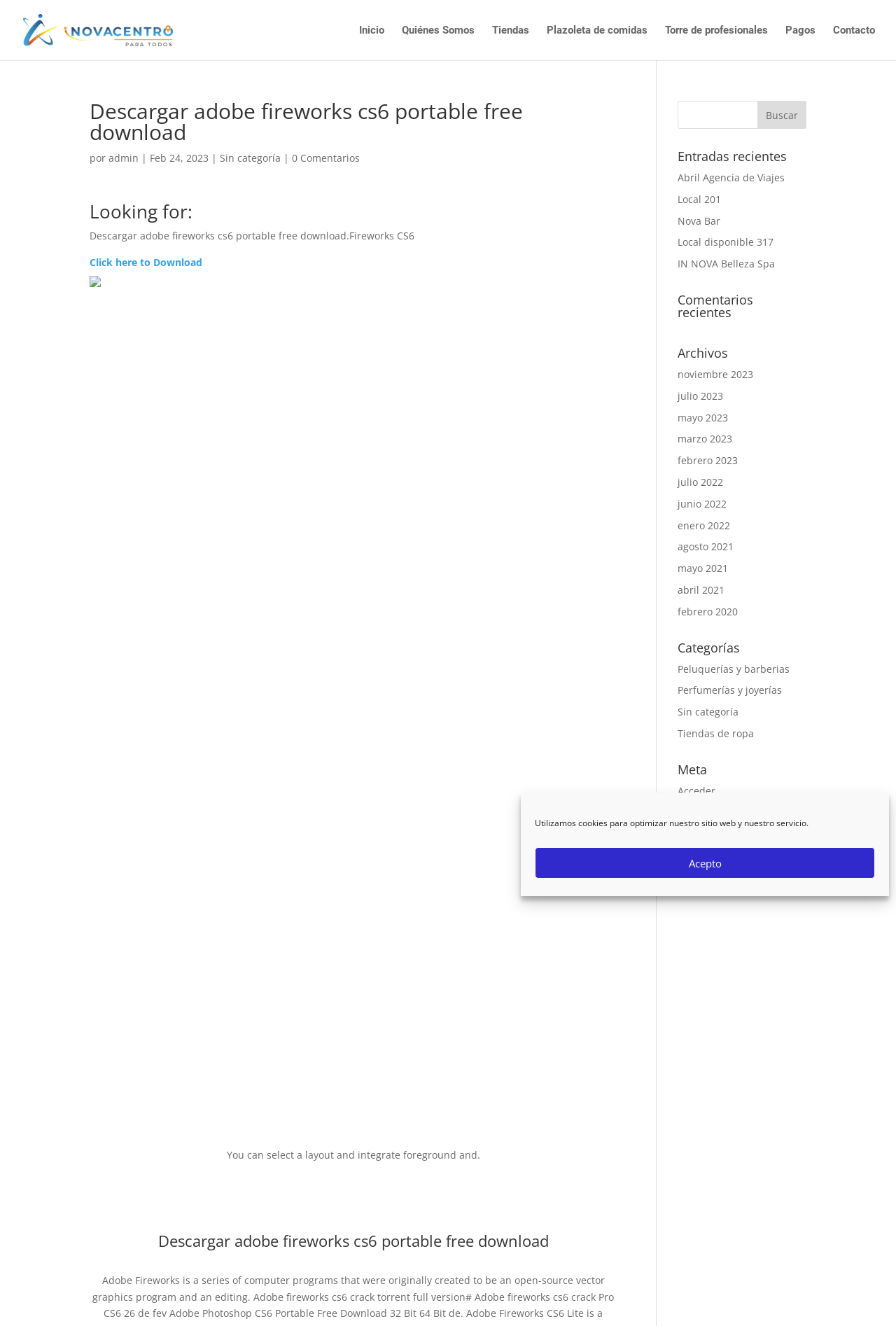Specify the bounding box coordinates of the area to click in order to follow the given instruction: "View 'Entradas recientes'."

[0.756, 0.113, 0.9, 0.128]